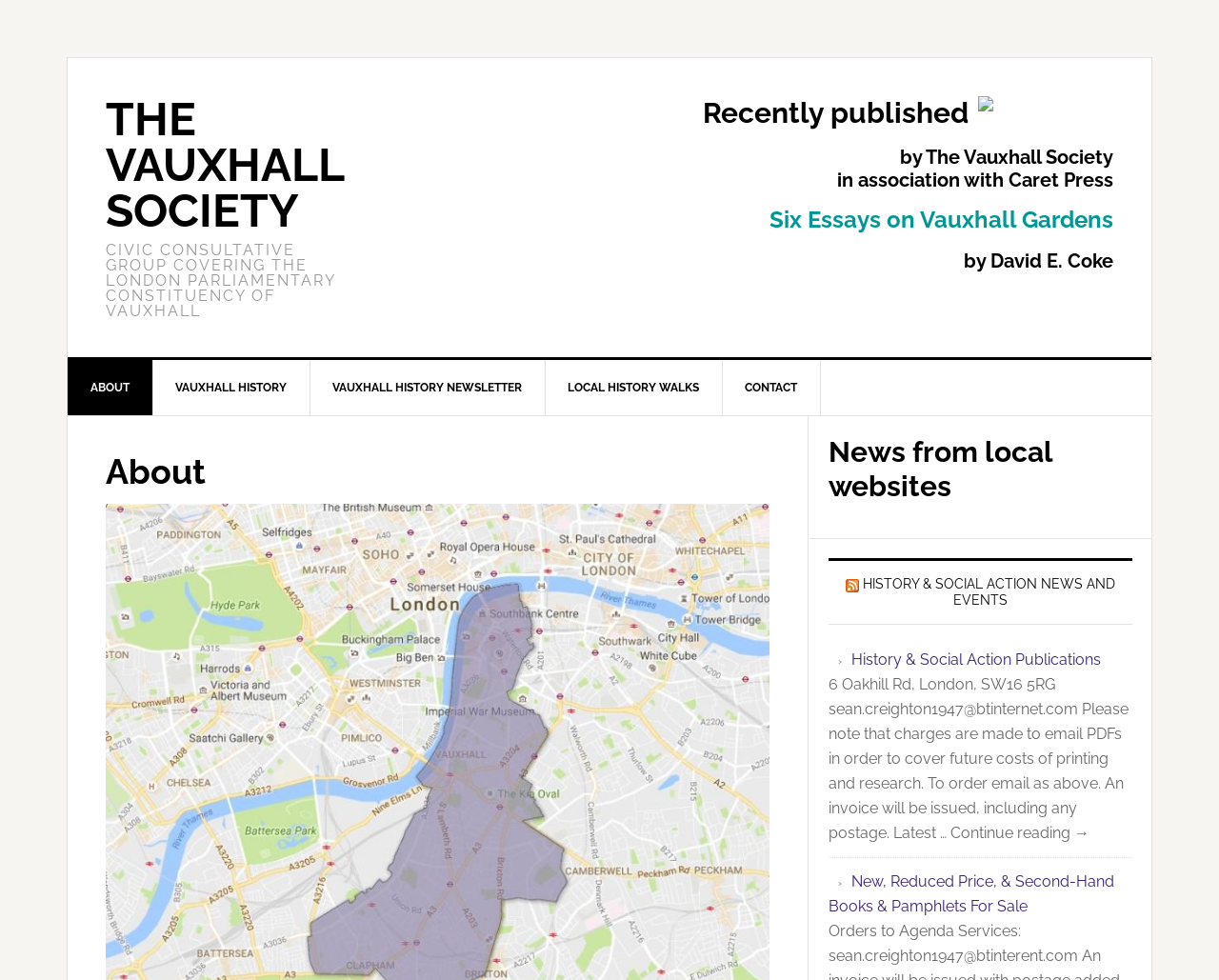Determine the bounding box coordinates (top-left x, top-left y, bottom-right x, bottom-right y) of the UI element described in the following text: partners

None